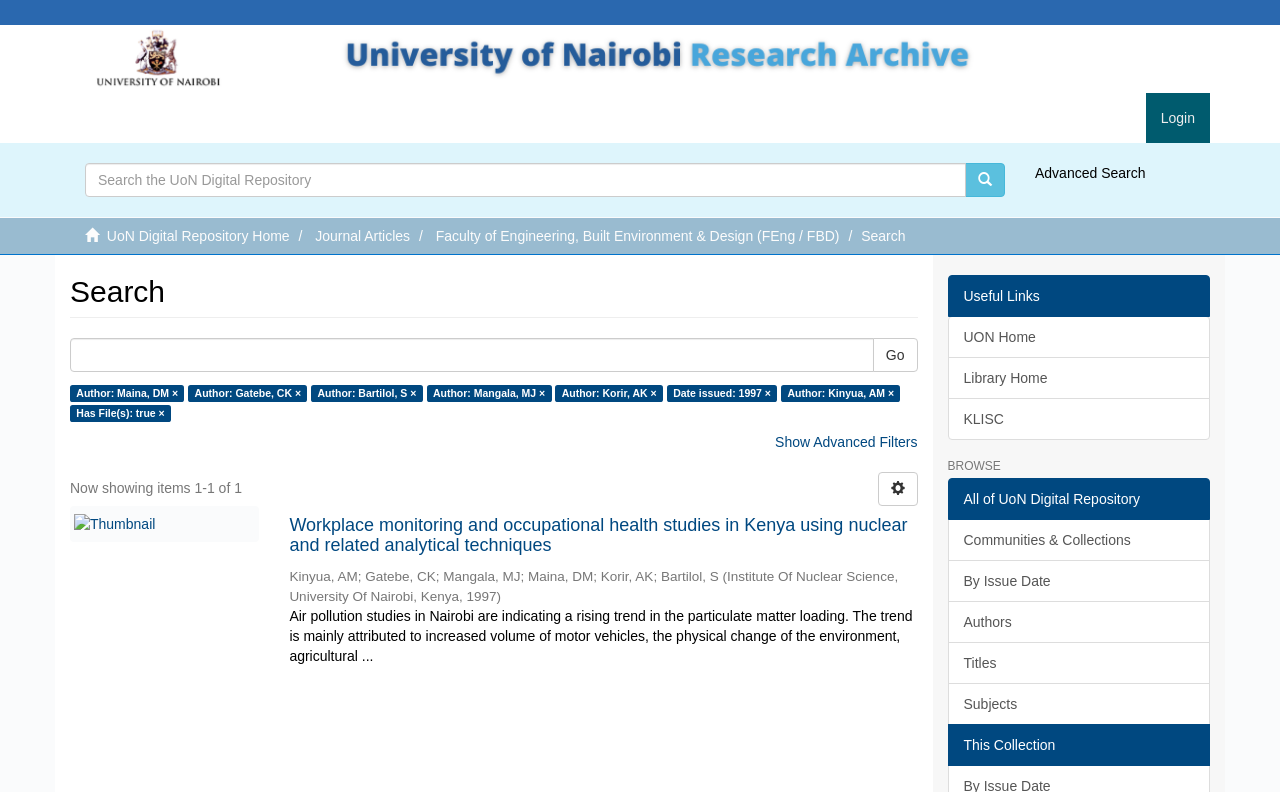Based on the element description: "alt="Chatfield Accountancy"", identify the bounding box coordinates for this UI element. The coordinates must be four float numbers between 0 and 1, listed as [left, top, right, bottom].

None